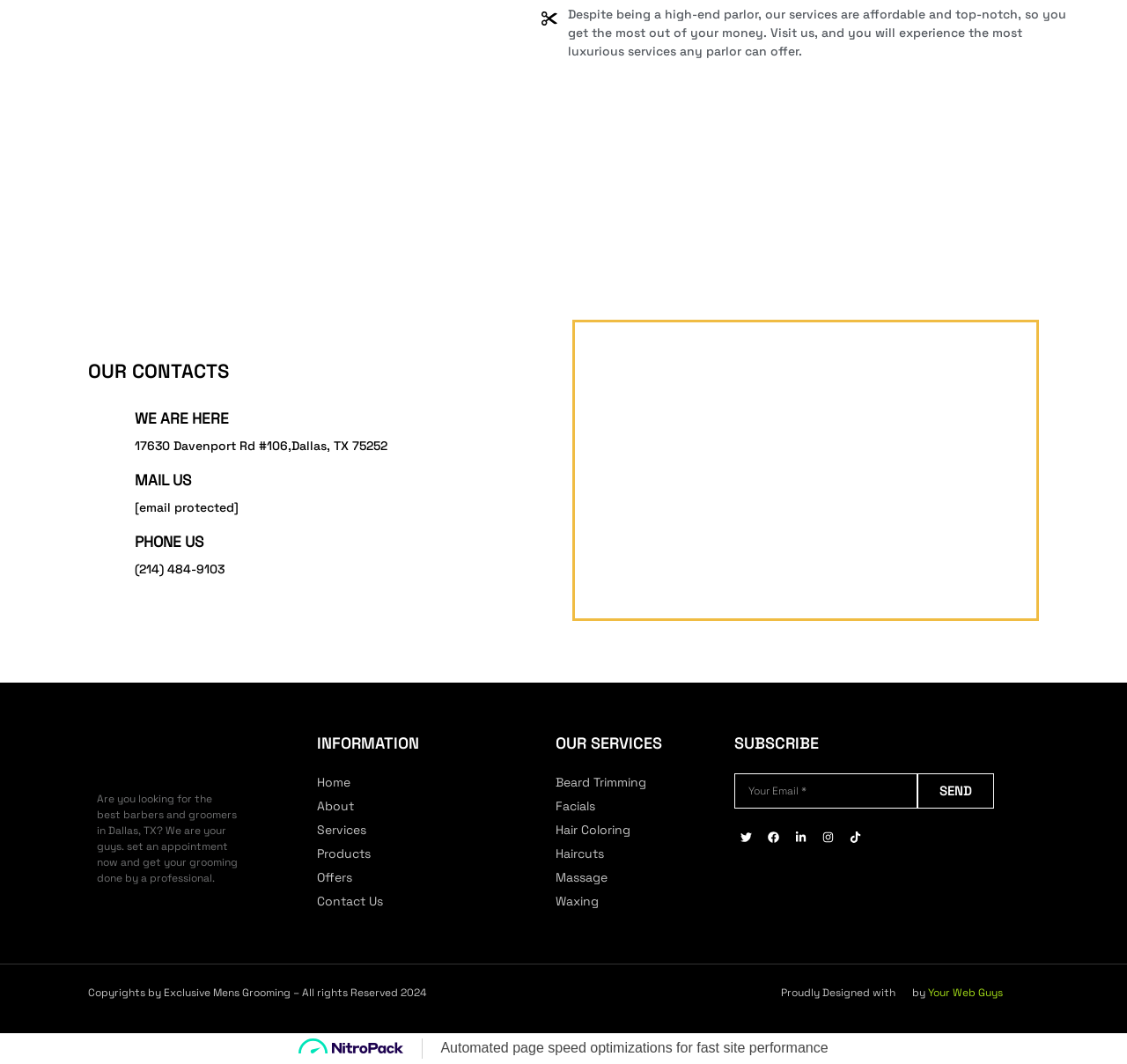Give a concise answer of one word or phrase to the question: 
What is the address of the parlor?

17630 Davenport Rd #106, Dallas, TX 75252